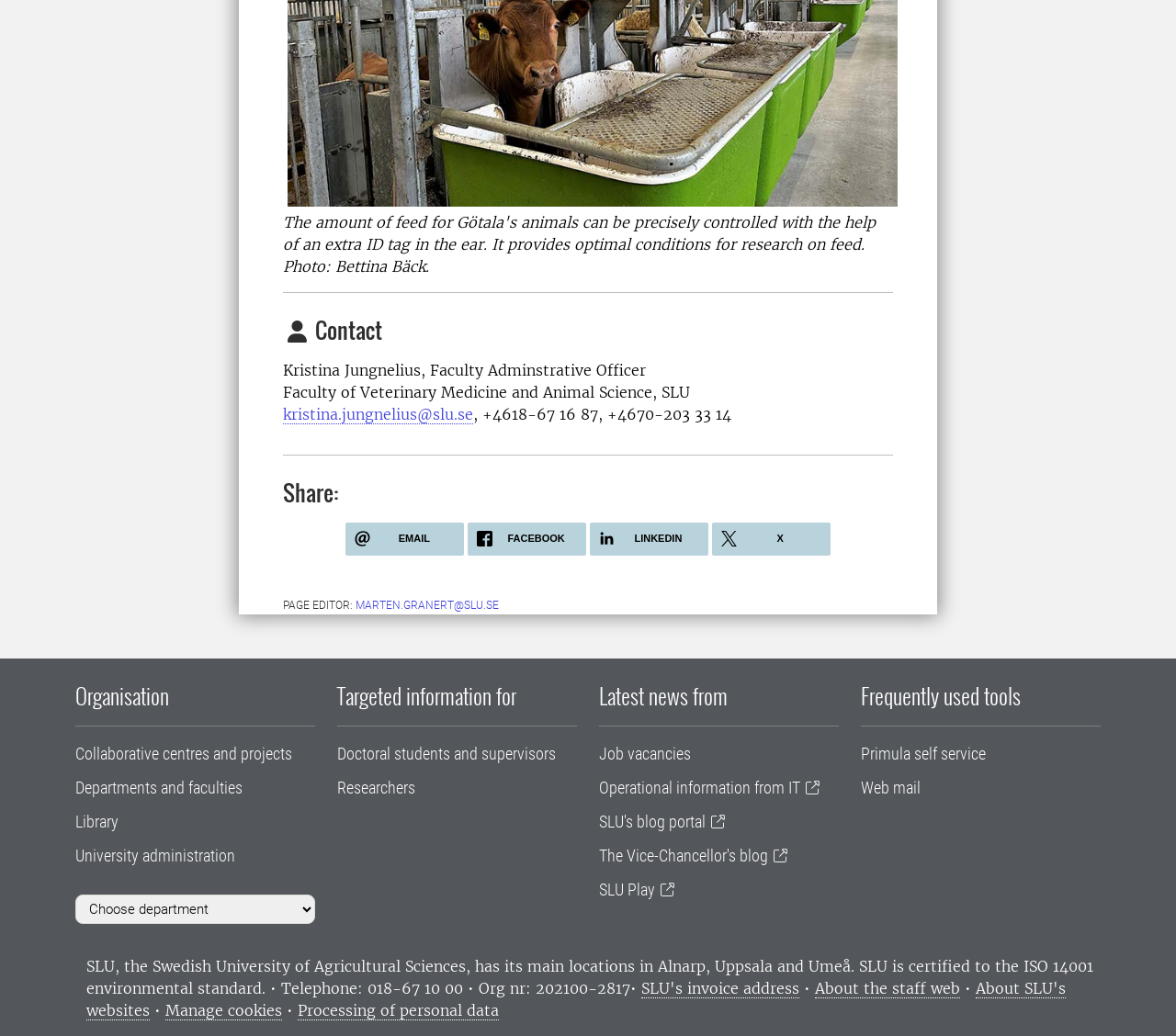Provide the bounding box coordinates for the area that should be clicked to complete the instruction: "Choose a department".

[0.064, 0.863, 0.268, 0.892]